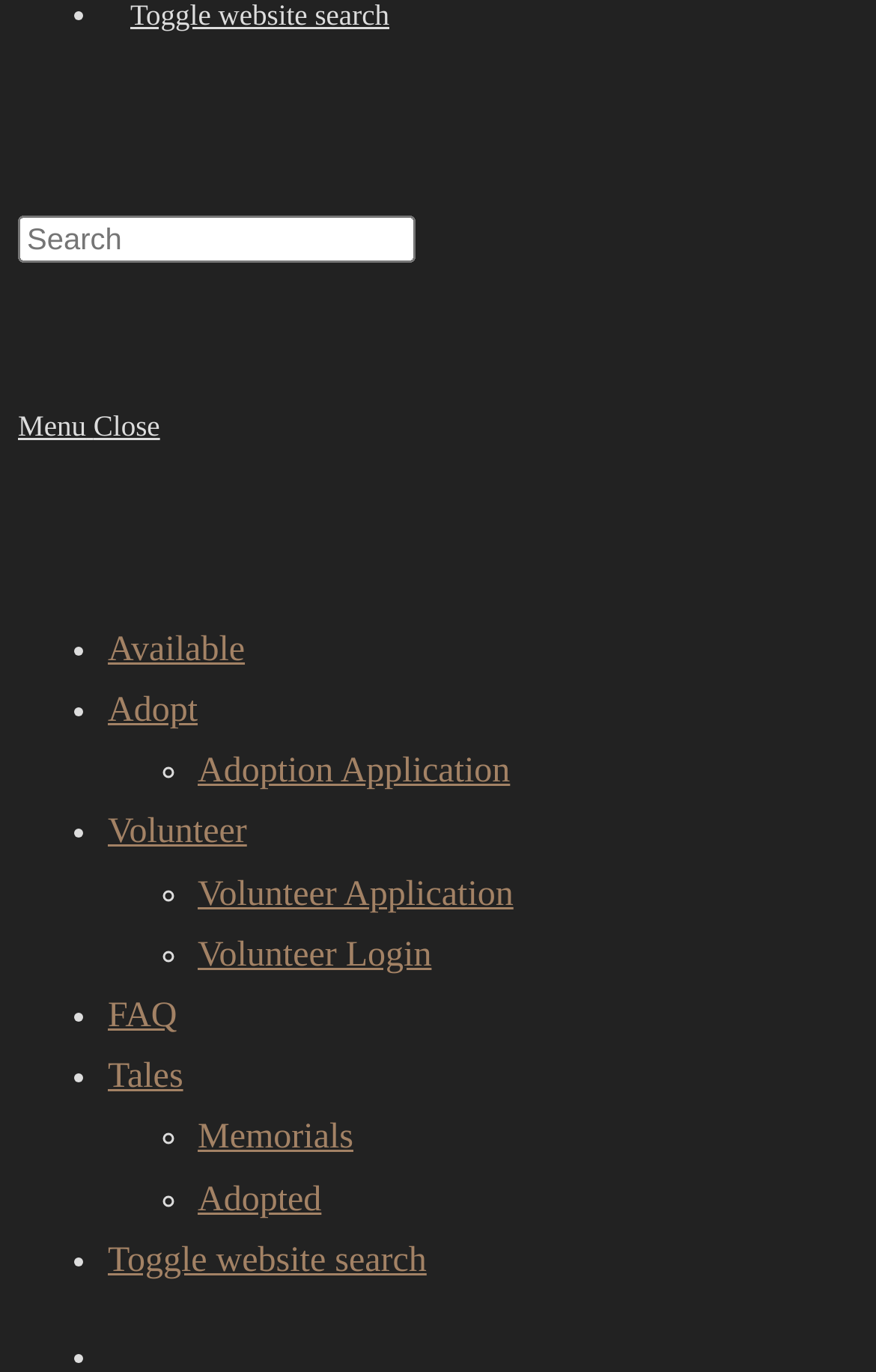Kindly respond to the following question with a single word or a brief phrase: 
What is the purpose of the search box?

Search this website